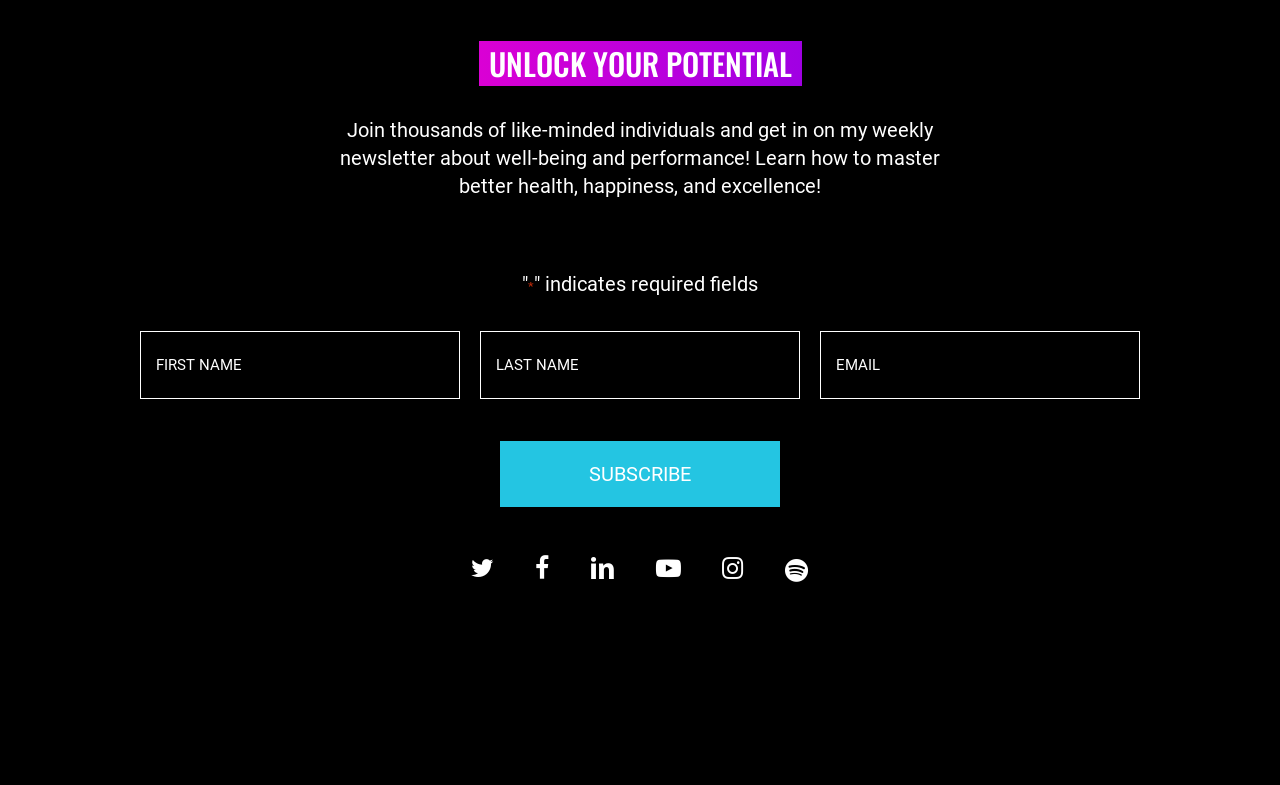Find the bounding box coordinates of the area that needs to be clicked in order to achieve the following instruction: "Enter last name". The coordinates should be specified as four float numbers between 0 and 1, i.e., [left, top, right, bottom].

[0.375, 0.422, 0.625, 0.509]